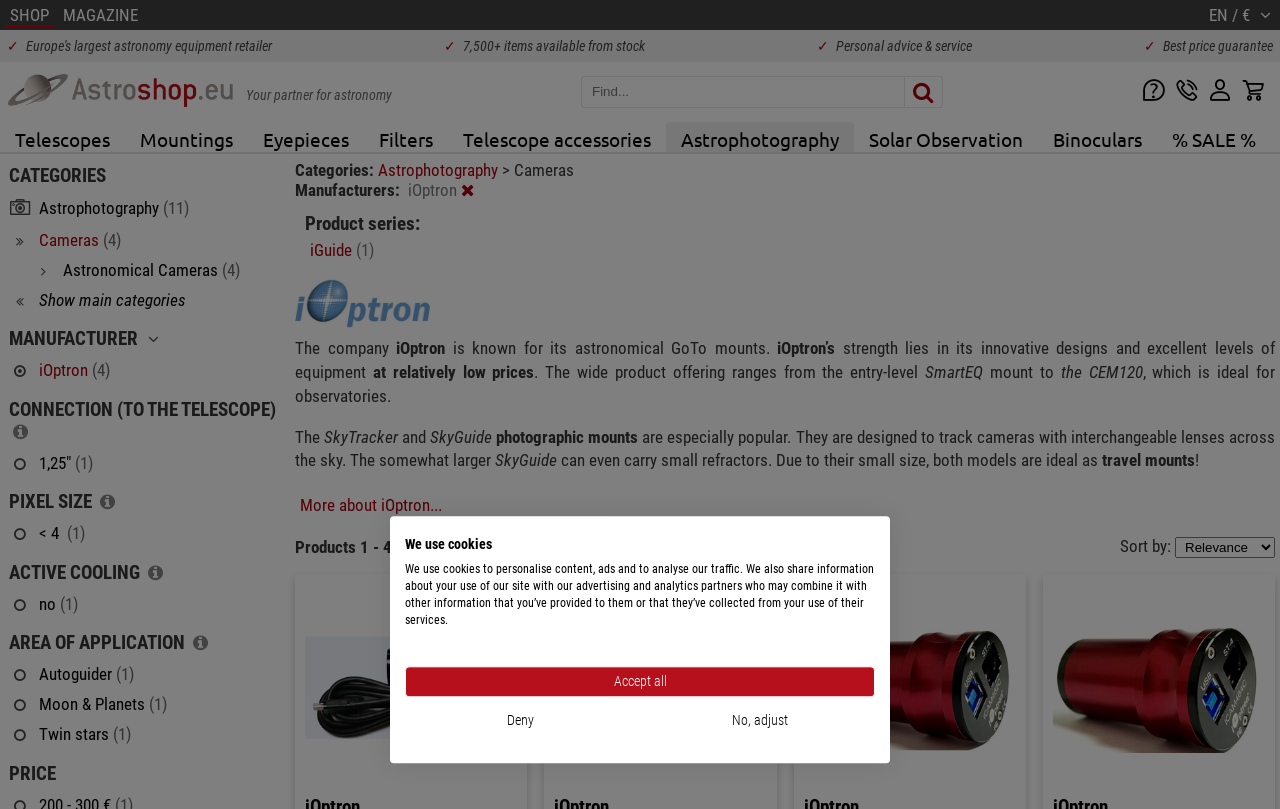Find the bounding box coordinates of the element I should click to carry out the following instruction: "Sort products by price".

[0.875, 0.663, 0.918, 0.687]